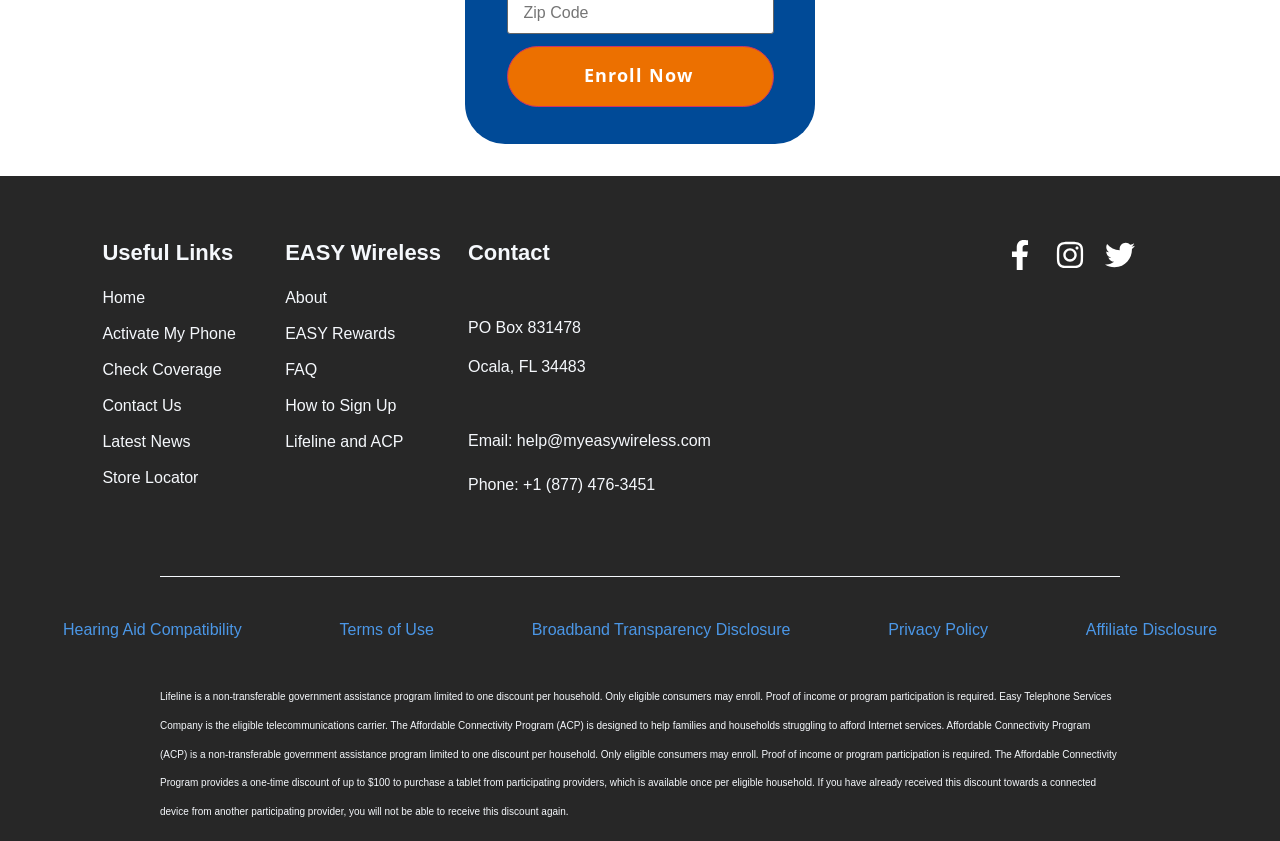Find and specify the bounding box coordinates that correspond to the clickable region for the instruction: "Contact Us".

[0.08, 0.469, 0.223, 0.498]